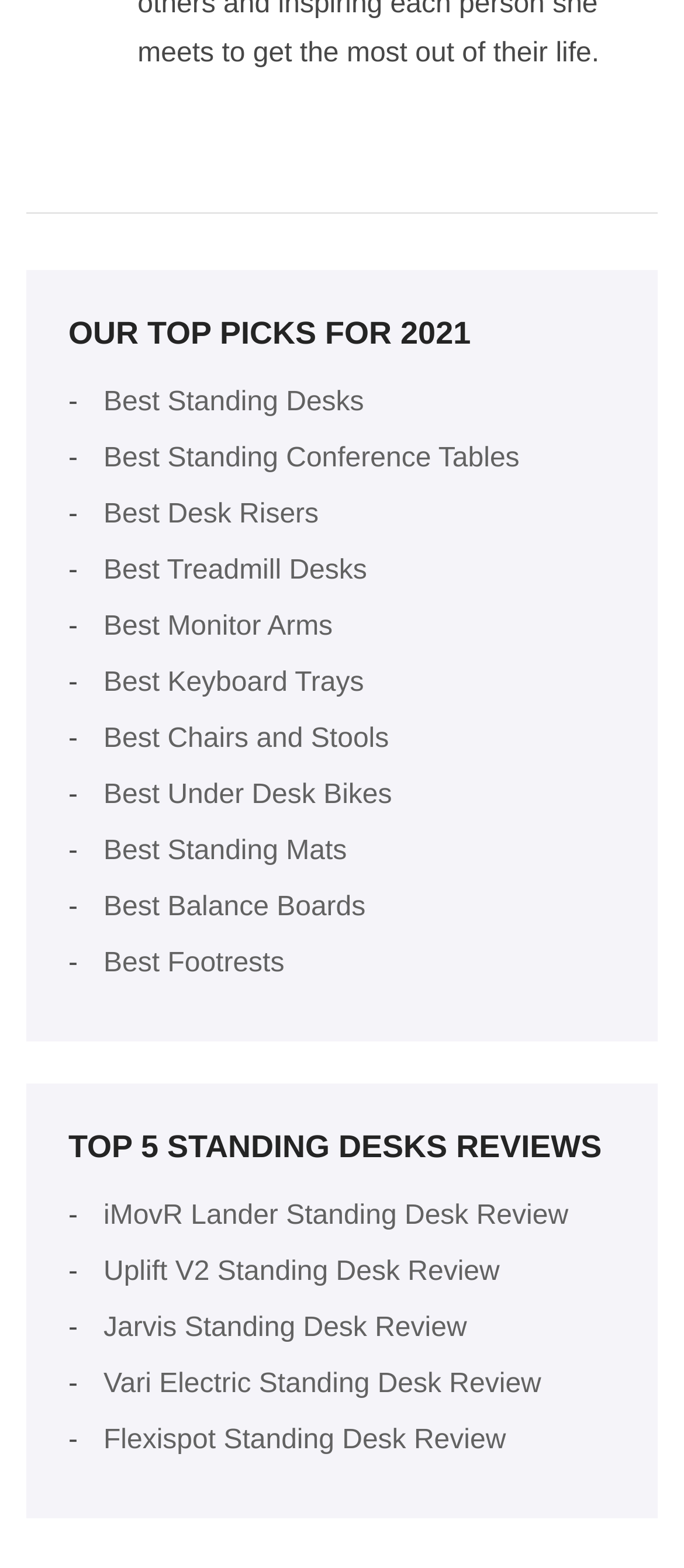Locate the bounding box coordinates of the clickable region necessary to complete the following instruction: "View Best Standing Desks". Provide the coordinates in the format of four float numbers between 0 and 1, i.e., [left, top, right, bottom].

[0.151, 0.247, 0.532, 0.266]